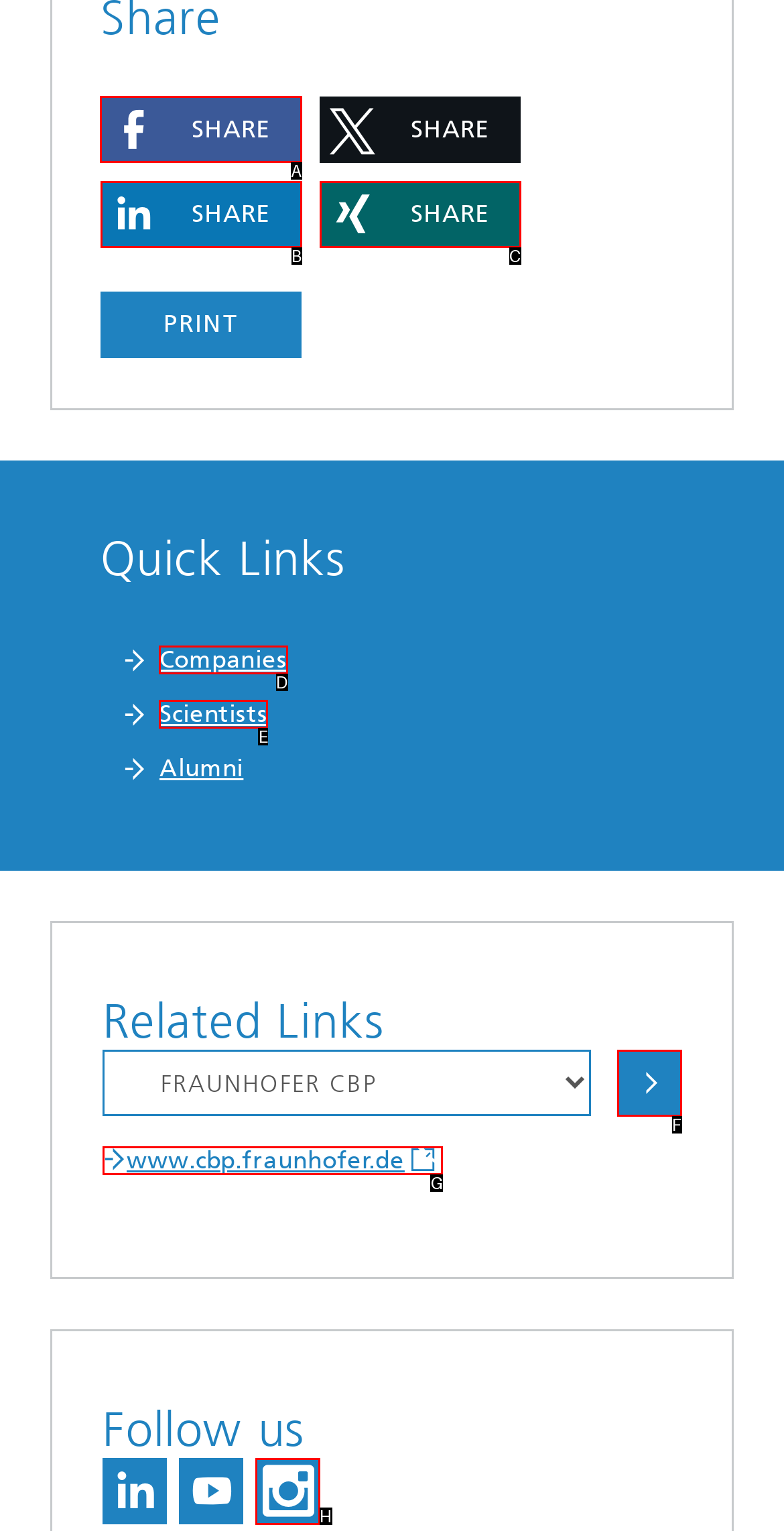Indicate the HTML element to be clicked to accomplish this task: Share on Facebook Respond using the letter of the correct option.

A